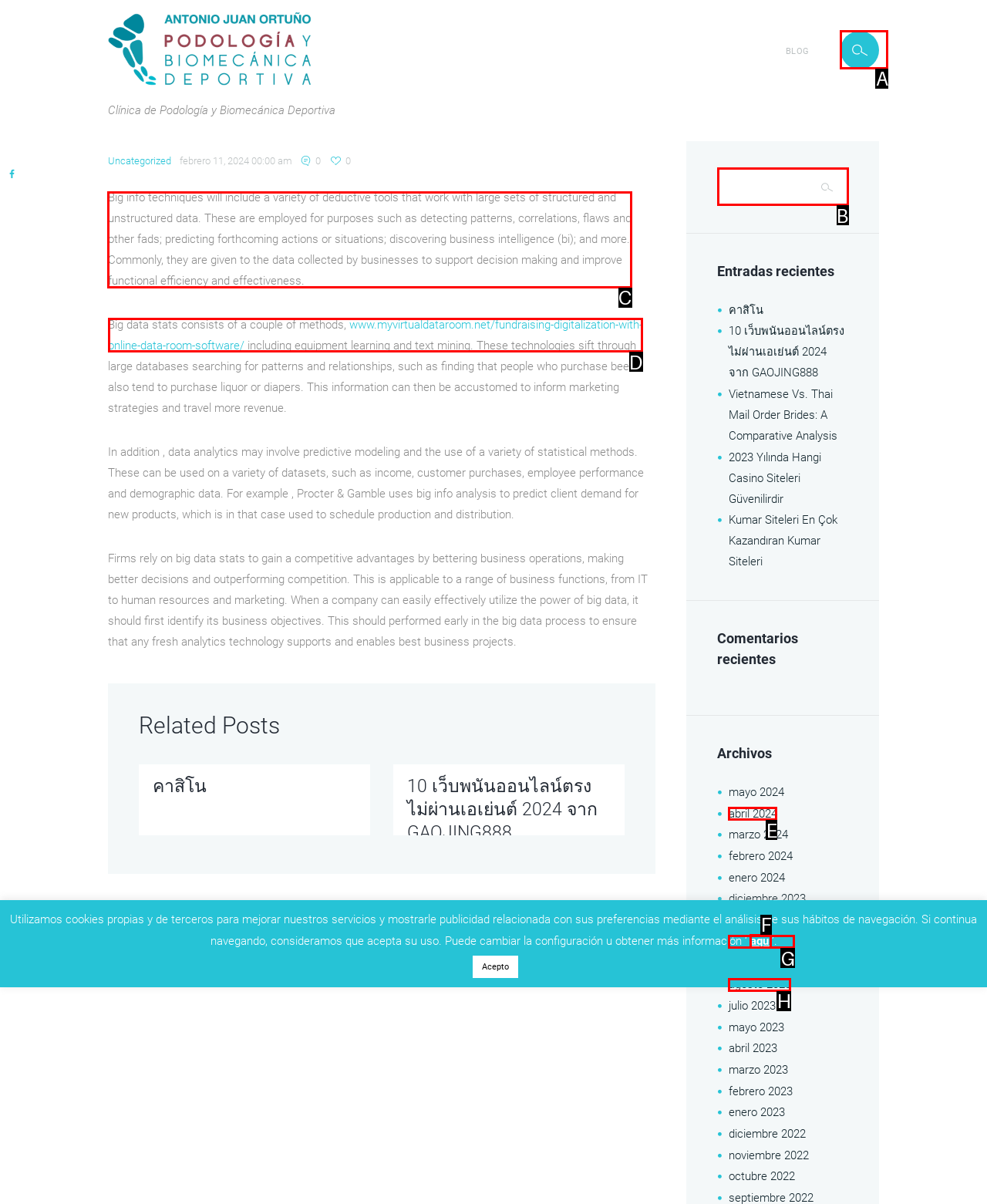Identify the appropriate lettered option to execute the following task: Read the article about big data techniques
Respond with the letter of the selected choice.

C